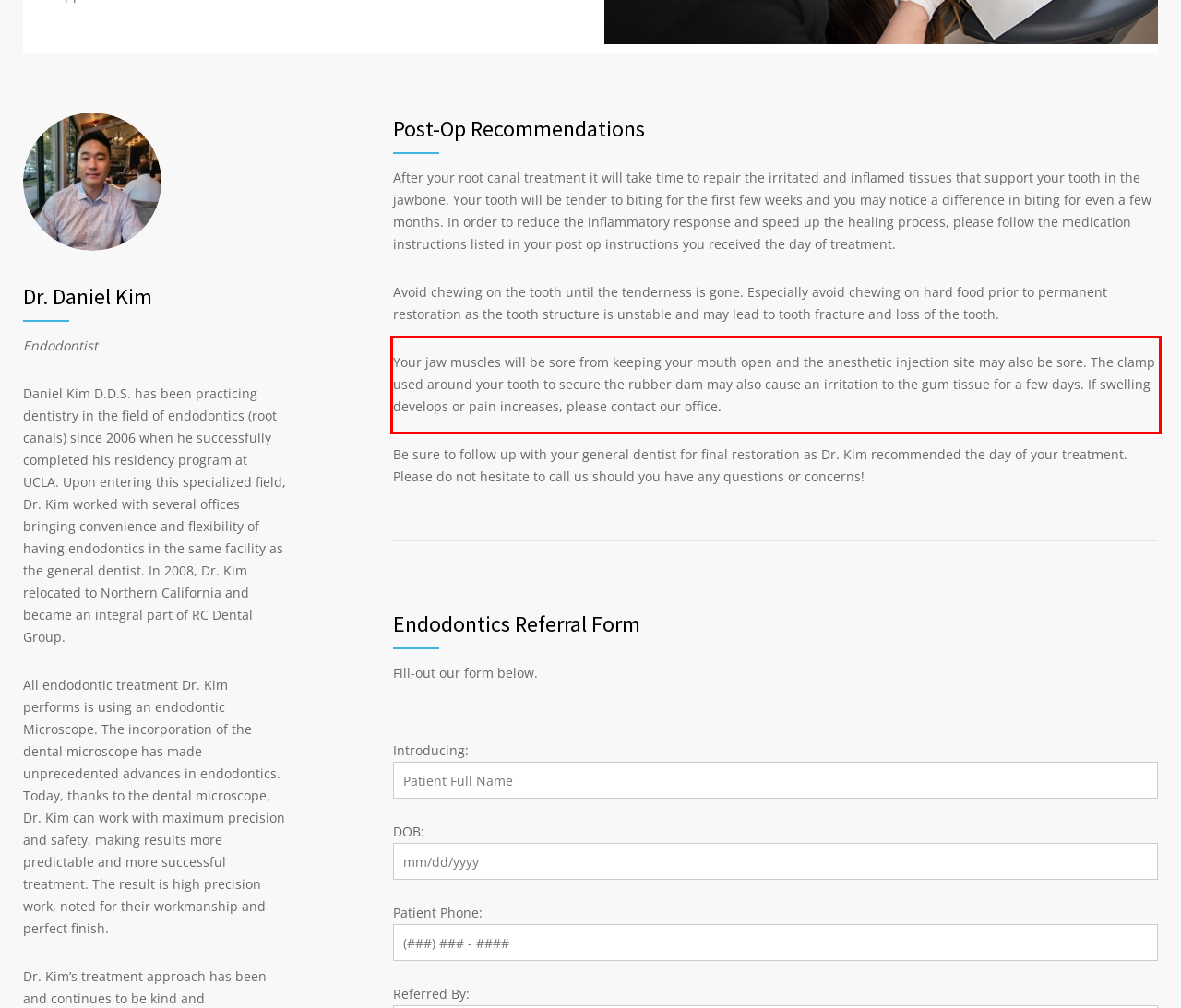Look at the screenshot of the webpage, locate the red rectangle bounding box, and generate the text content that it contains.

Your jaw muscles will be sore from keeping your mouth open and the anesthetic injection site may also be sore. The clamp used around your tooth to secure the rubber dam may also cause an irritation to the gum tissue for a few days. If swelling develops or pain increases, please contact our office.